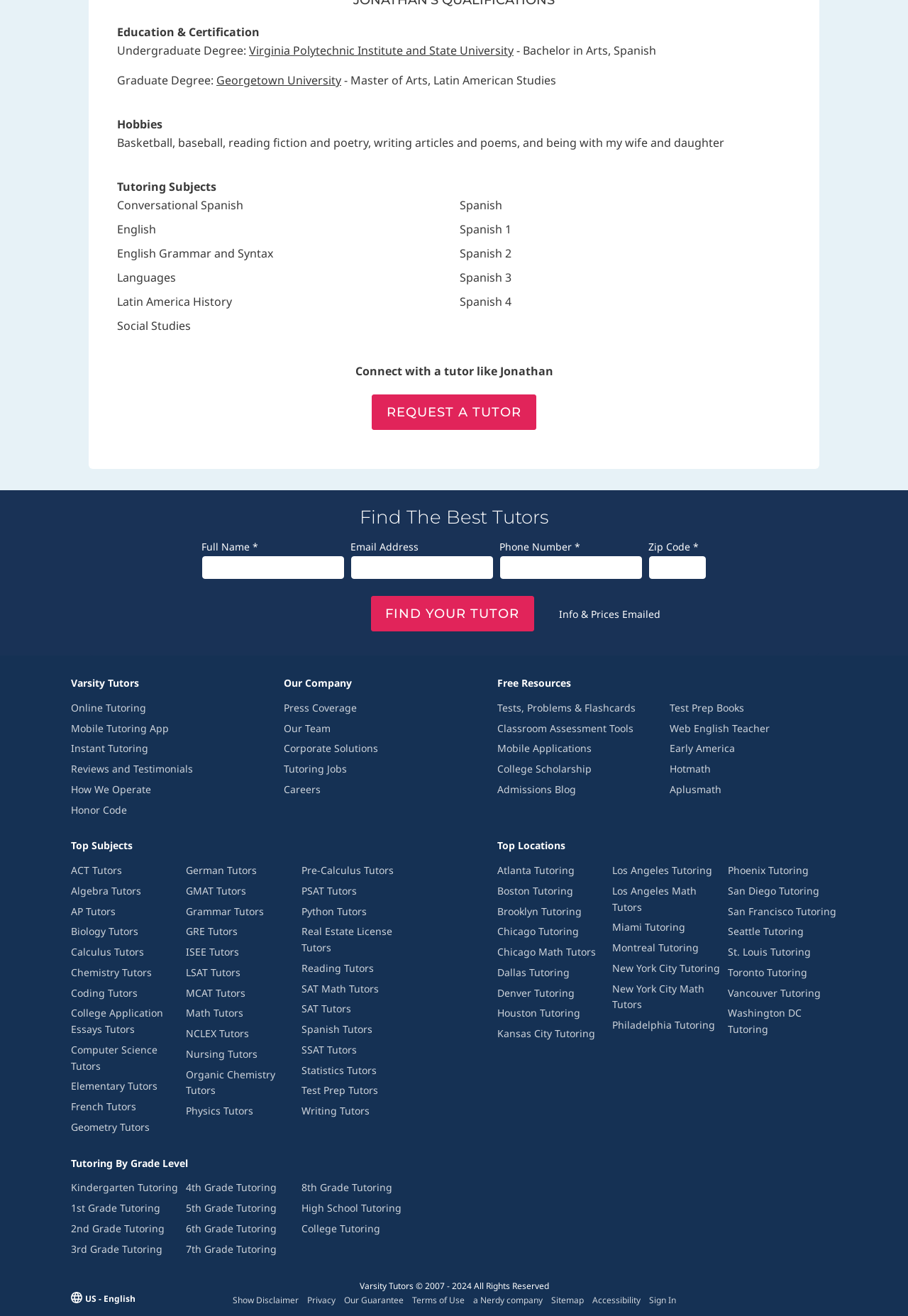What is the tutor's undergraduate degree? Based on the image, give a response in one word or a short phrase.

Bachelor in Arts, Spanish